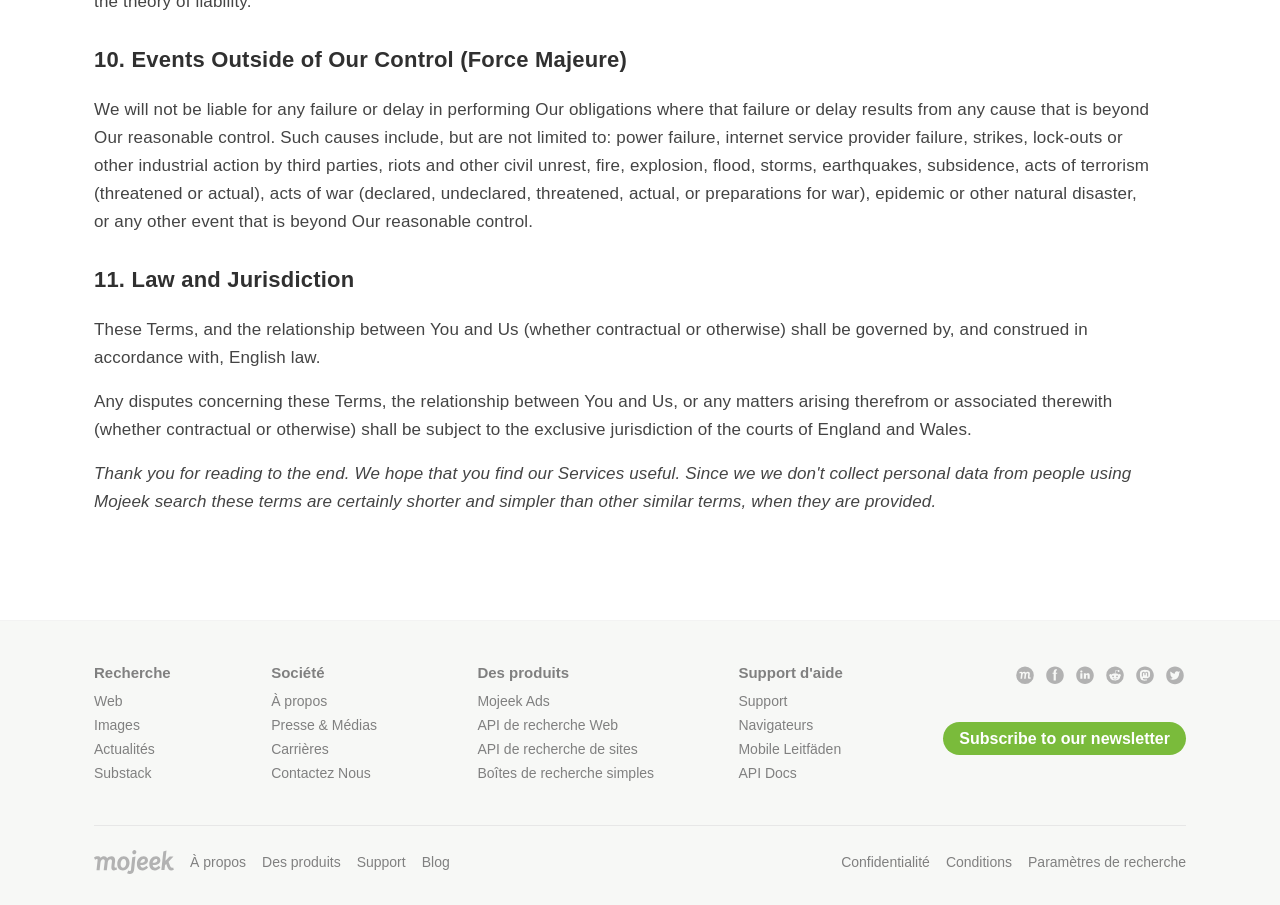Can you pinpoint the bounding box coordinates for the clickable element required for this instruction: "Go to 'À propos'"? The coordinates should be four float numbers between 0 and 1, i.e., [left, top, right, bottom].

[0.212, 0.766, 0.256, 0.783]